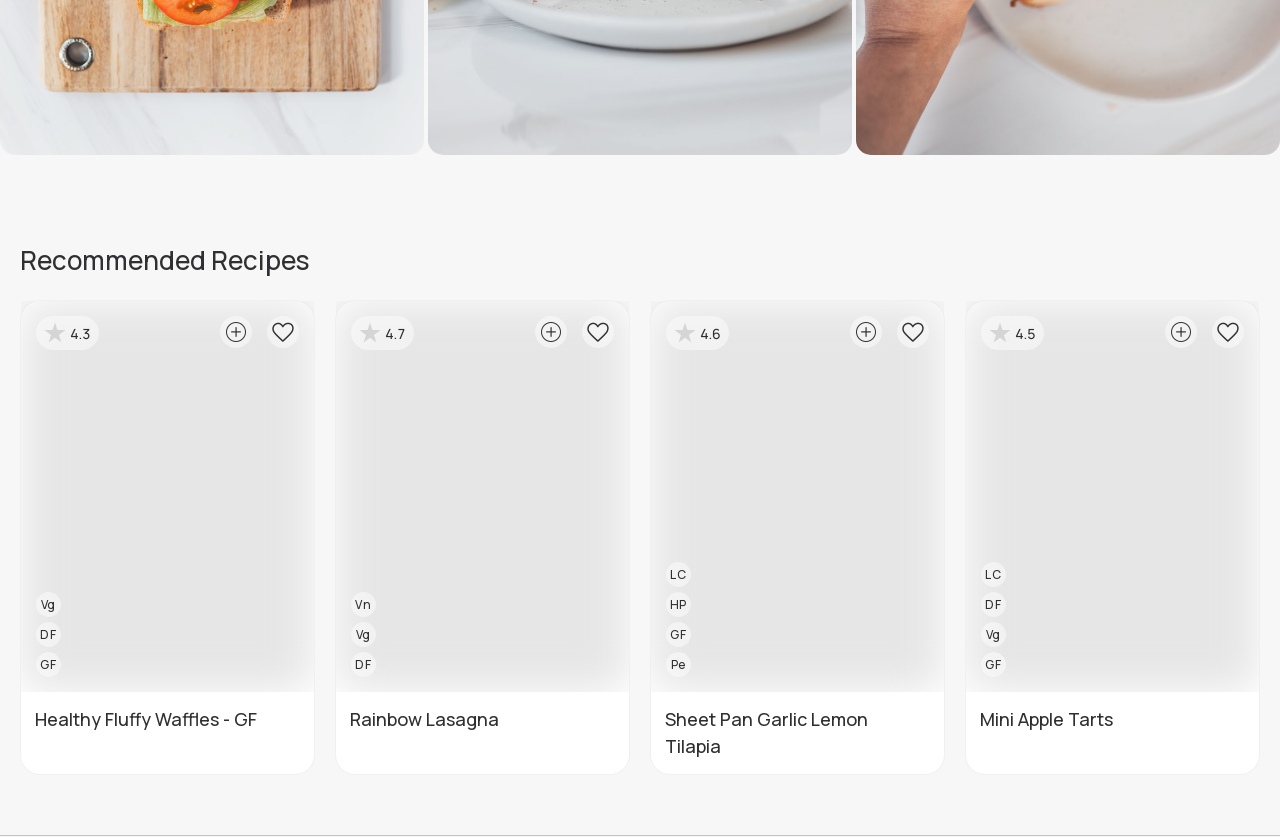Please reply to the following question using a single word or phrase: 
What dietary restrictions does the Sheet Pan Garlic Lemon Tilapia recipe cater to?

LC, HP, GF, Pe